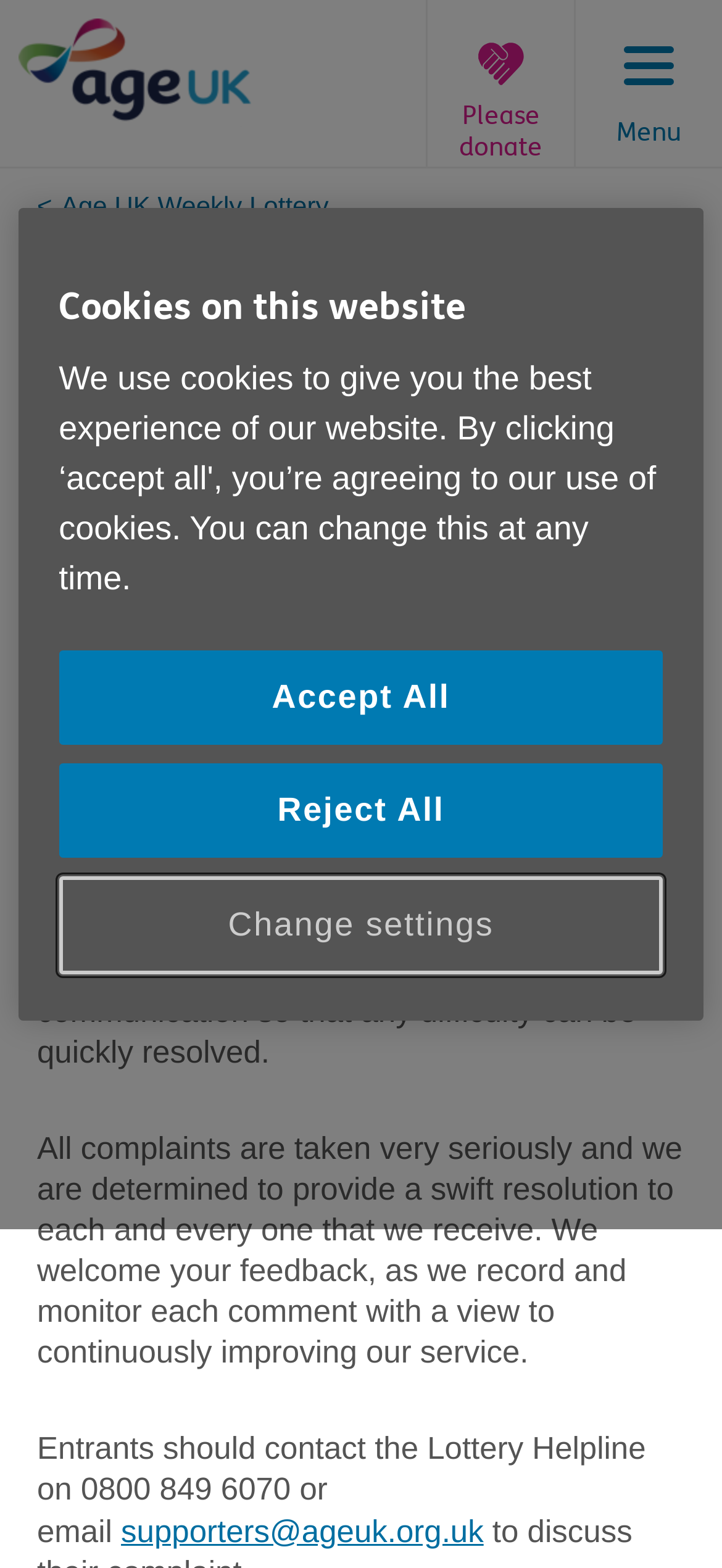Based on the element description Age UK Weekly Lottery, identify the bounding box of the UI element in the given webpage screenshot. The coordinates should be in the format (top-left x, top-left y, bottom-right x, bottom-right y) and must be between 0 and 1.

[0.051, 0.122, 0.473, 0.14]